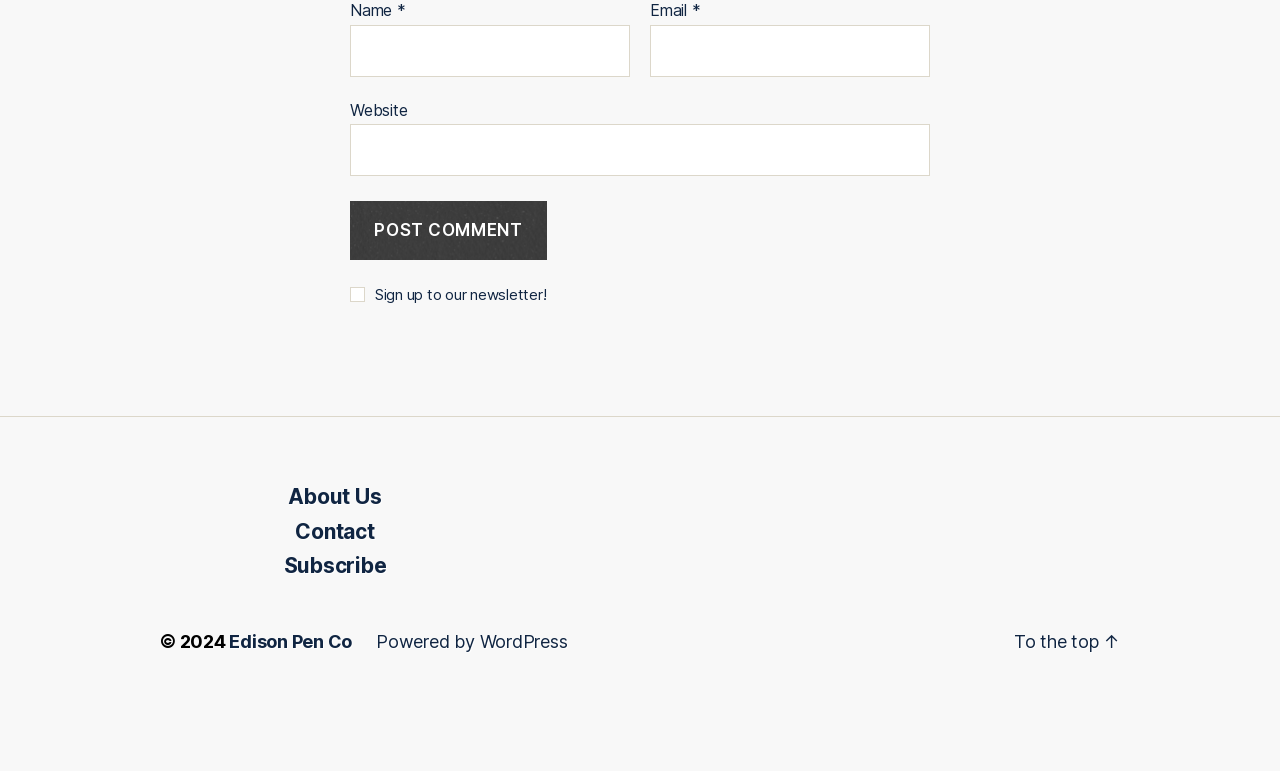Can you show the bounding box coordinates of the region to click on to complete the task described in the instruction: "Check the newsletter checkbox"?

[0.273, 0.467, 0.285, 0.487]